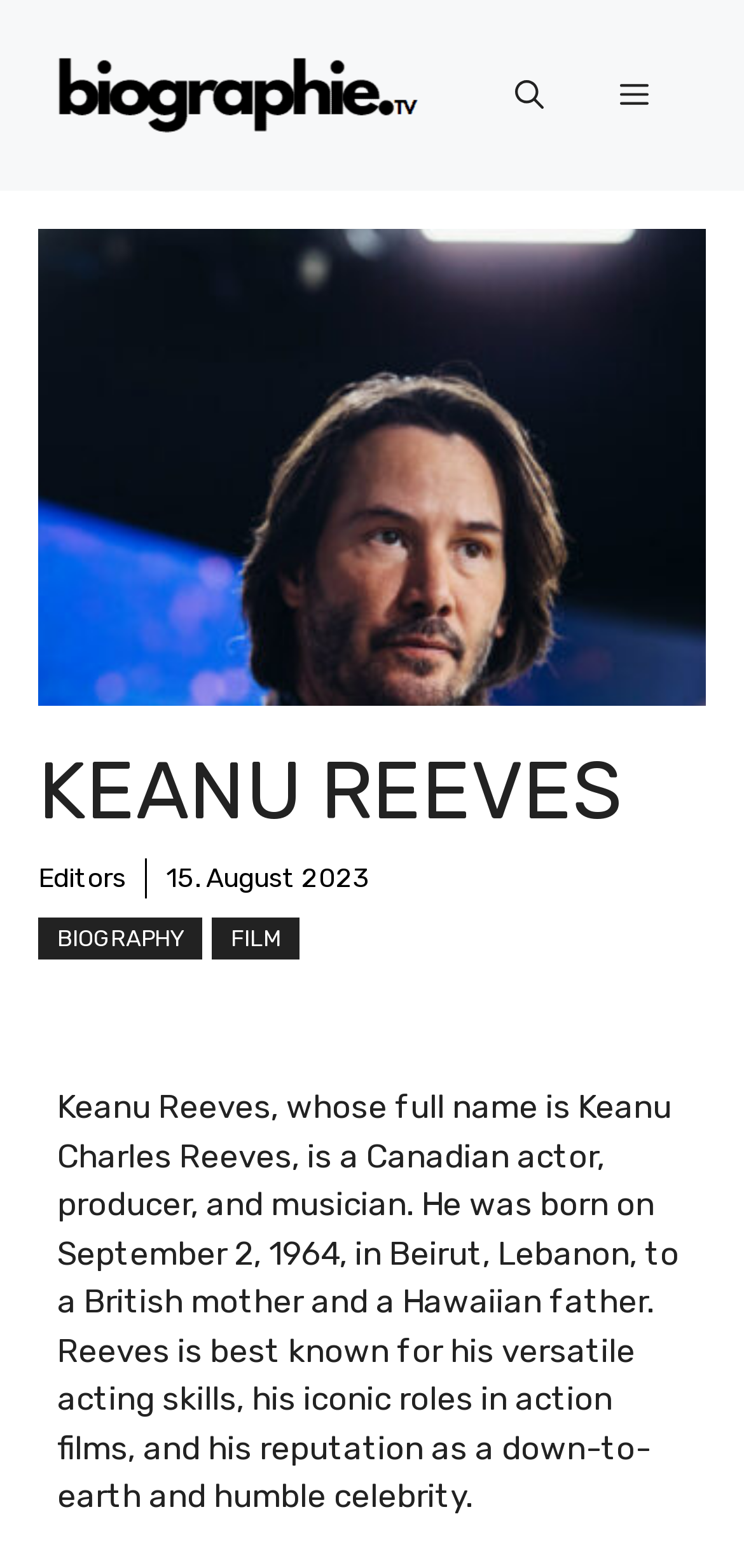Carefully examine the image and provide an in-depth answer to the question: What is Keanu Reeves known for?

The answer can be found in the paragraph of text below the image of Keanu Reeves, which states 'Reeves is best known for his versatile acting skills, his iconic roles in action films, and his reputation as a down-to-earth and humble celebrity.'